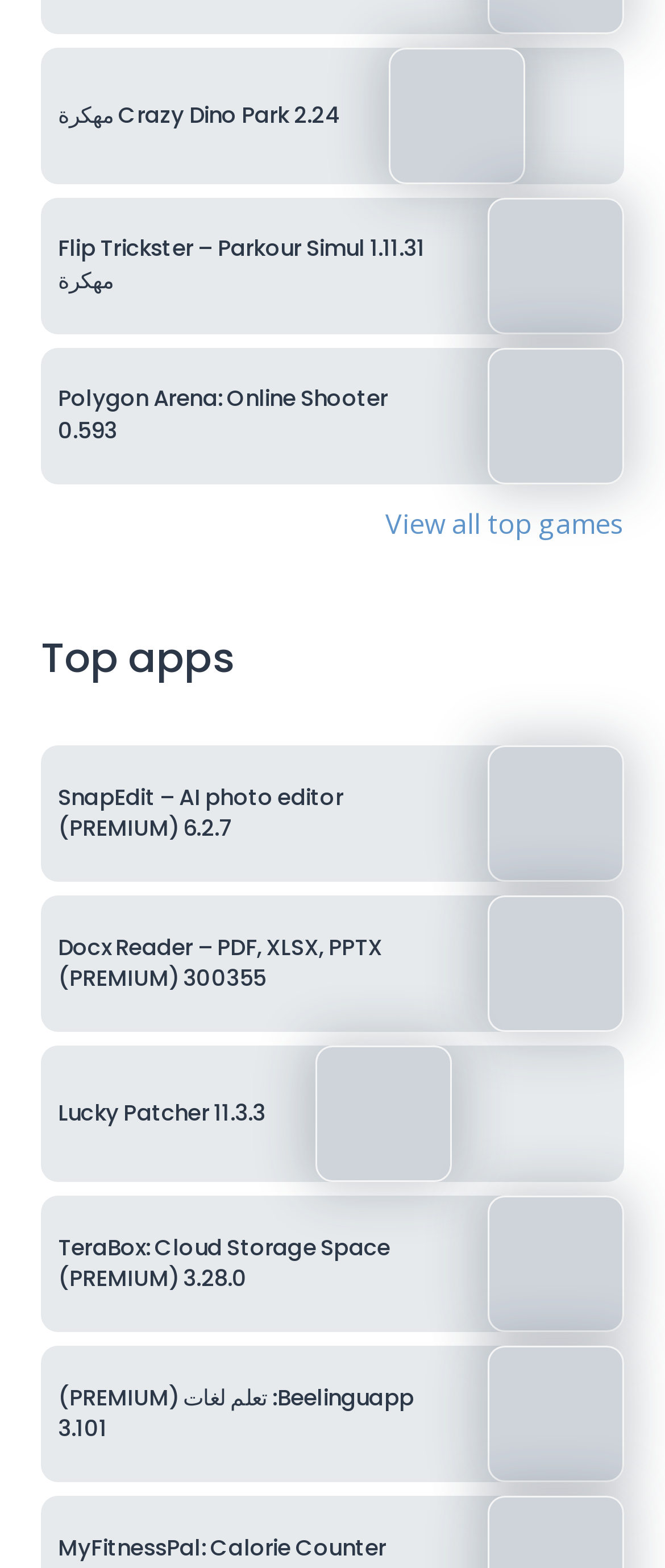Is there a 'View all top games' link on this page?
Using the visual information from the image, give a one-word or short-phrase answer.

Yes